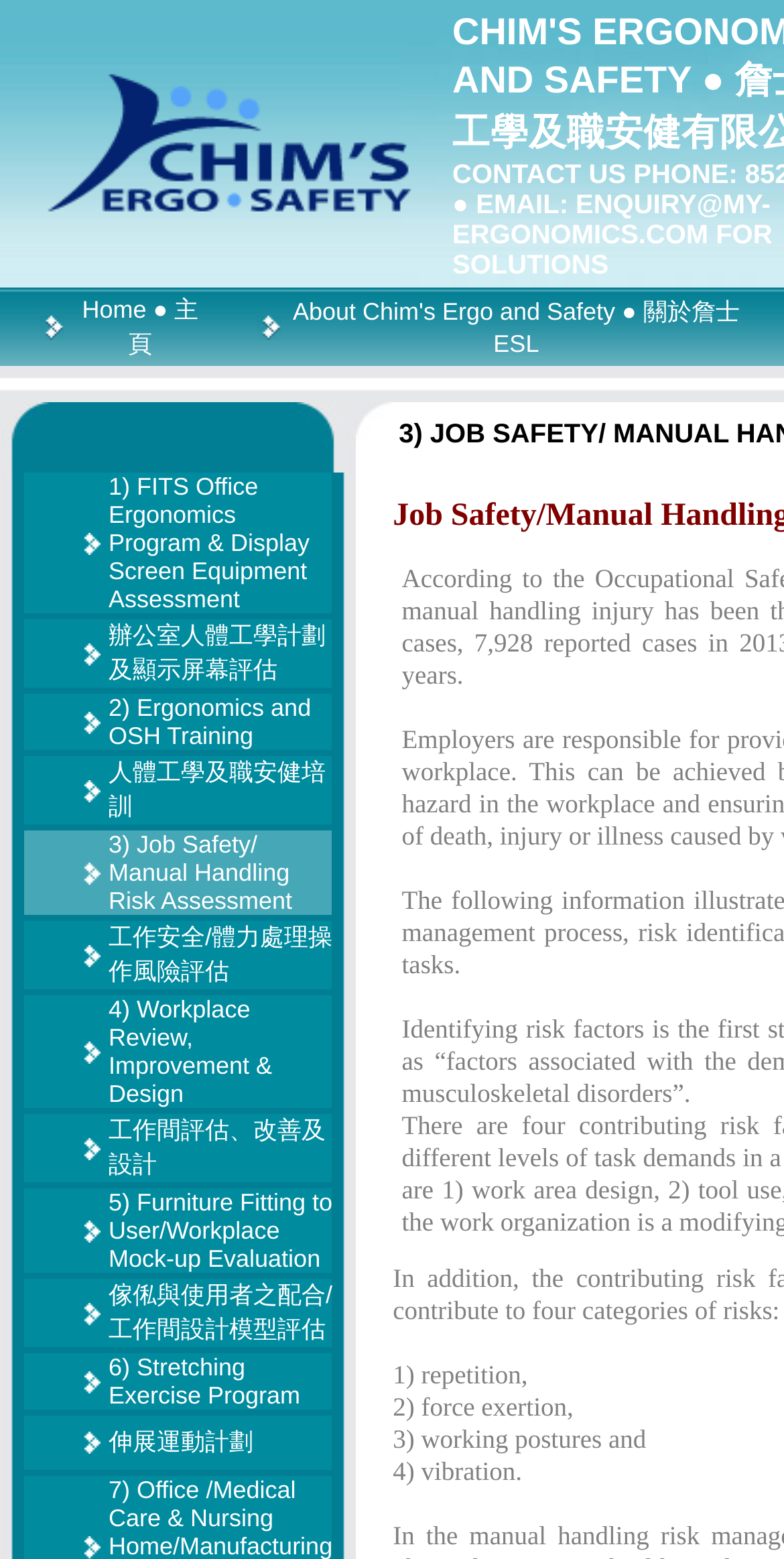Determine the coordinates of the bounding box that should be clicked to complete the instruction: "Toggle mobile menu". The coordinates should be represented by four float numbers between 0 and 1: [left, top, right, bottom].

None